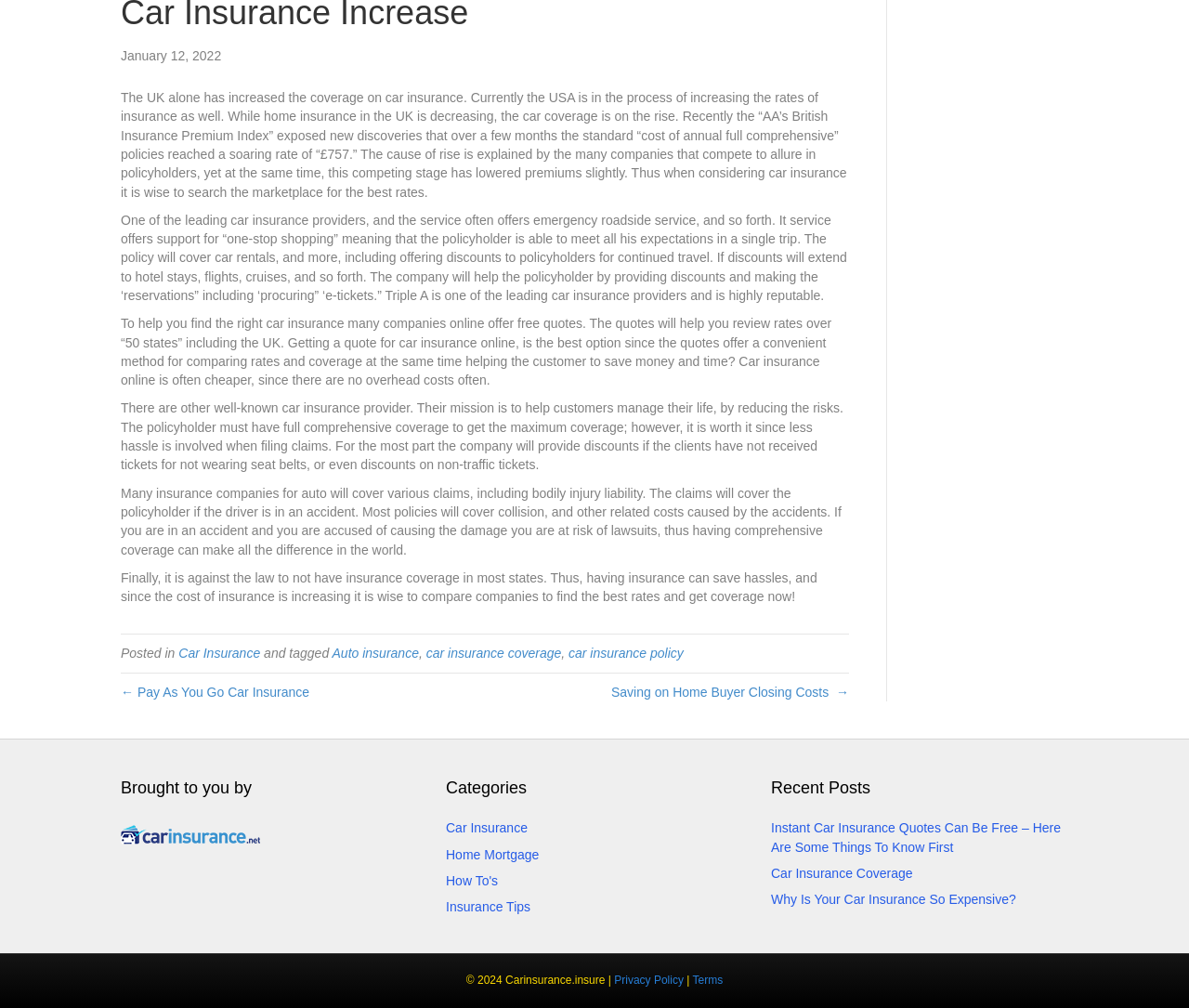Determine the bounding box coordinates for the HTML element mentioned in the following description: "alt="Car Insurance Header Logo"". The coordinates should be a list of four floats ranging from 0 to 1, represented as [left, top, right, bottom].

[0.102, 0.827, 0.234, 0.841]